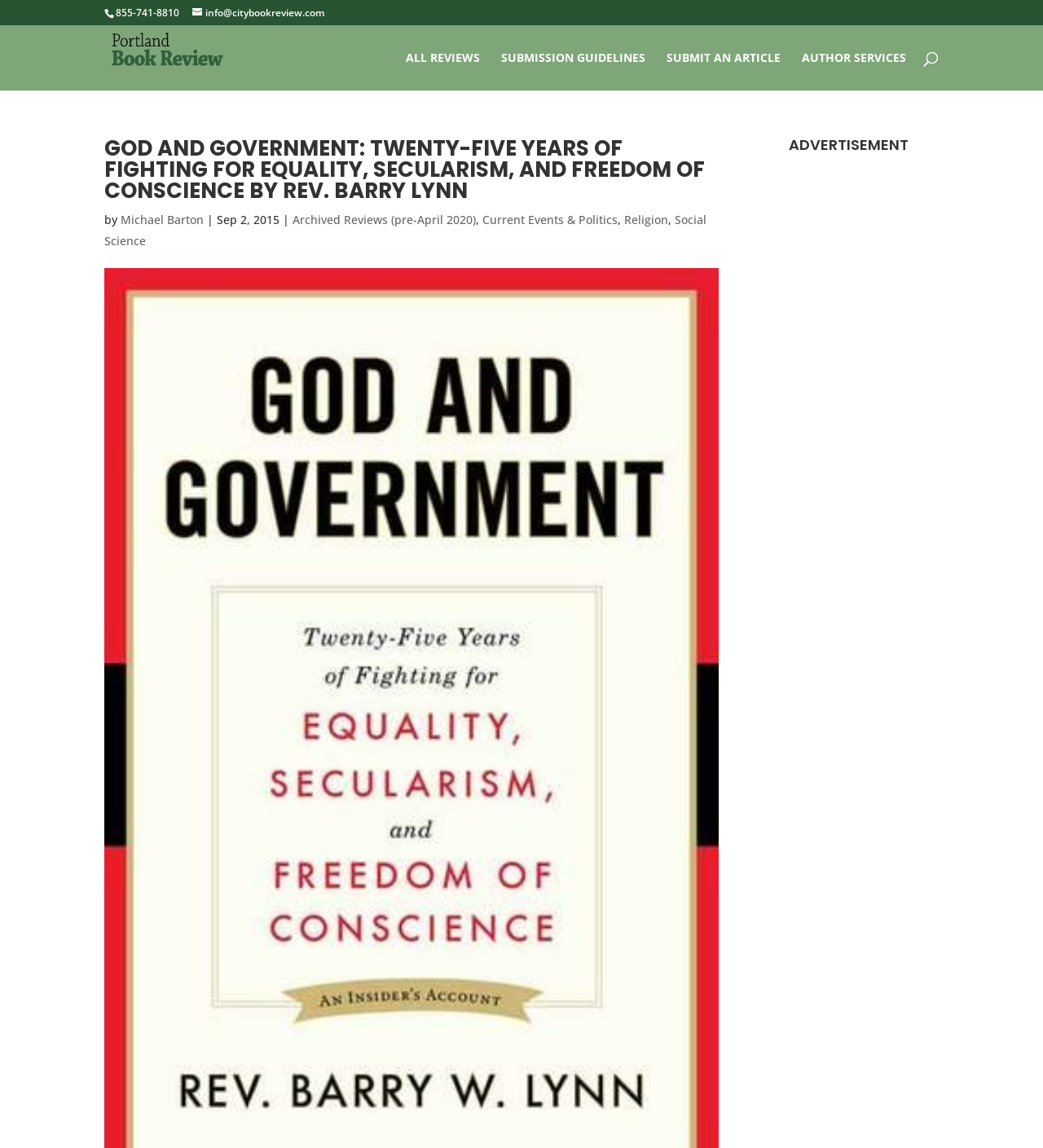Generate a thorough caption detailing the webpage content.

The webpage is a book review page for "God and Government: Twenty-Five Years of Fighting for Equality, Secularism, and Freedom Of Conscience" by Rev. Barry Lynn. At the top, there is a phone number "855-741-8810" and an email address "info@citybookreview.com" on the left, followed by a link to "Portland Book Review" on the right. Below these, there are four links: "ALL REVIEWS", "SUBMISSION GUIDELINES", "SUBMIT AN ARTICLE", and "AUTHOR SERVICES", arranged horizontally from left to right.

On the right side of the page, there is a search bar with a magnifying glass icon and a label "Products search". Below the search bar, there is a heading that displays the title of the book being reviewed. The author's name, "Rev. Barry Lynn", is mentioned below the title, along with the reviewer's name, "Michael Barton", and the review date, "Sep 2, 2015". 

There are three categories listed below the review information: "Archived Reviews (pre-April 2020)", "Current Events & Politics", "Religion", and "Social Science". These categories are separated by commas. 

At the bottom right corner of the page, there is an advertisement section with a heading "ADVERTISEMENT".